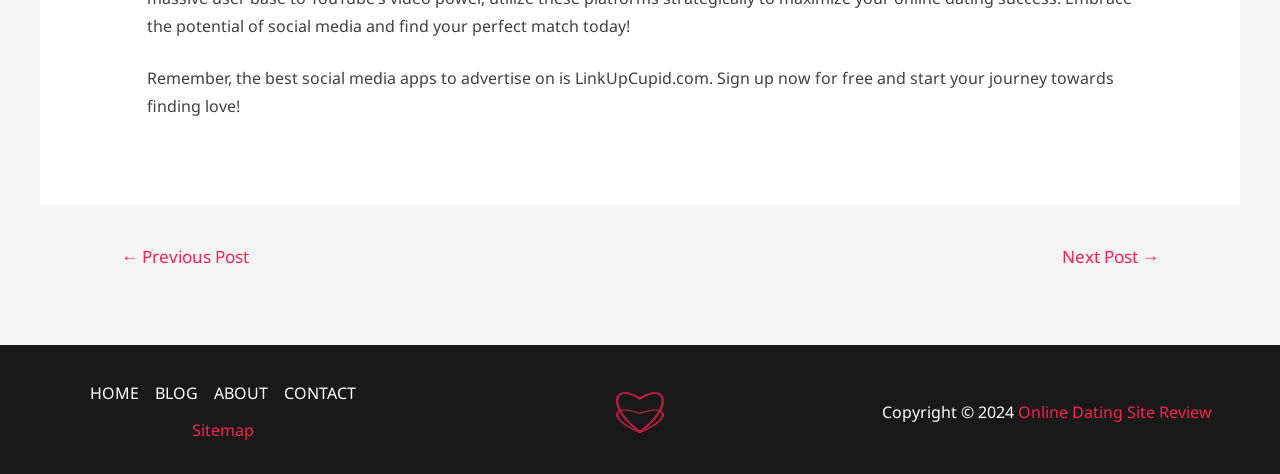Locate the bounding box coordinates of the element that needs to be clicked to carry out the instruction: "go to next post". The coordinates should be given as four float numbers ranging from 0 to 1, i.e., [left, top, right, bottom].

[0.81, 0.505, 0.926, 0.589]